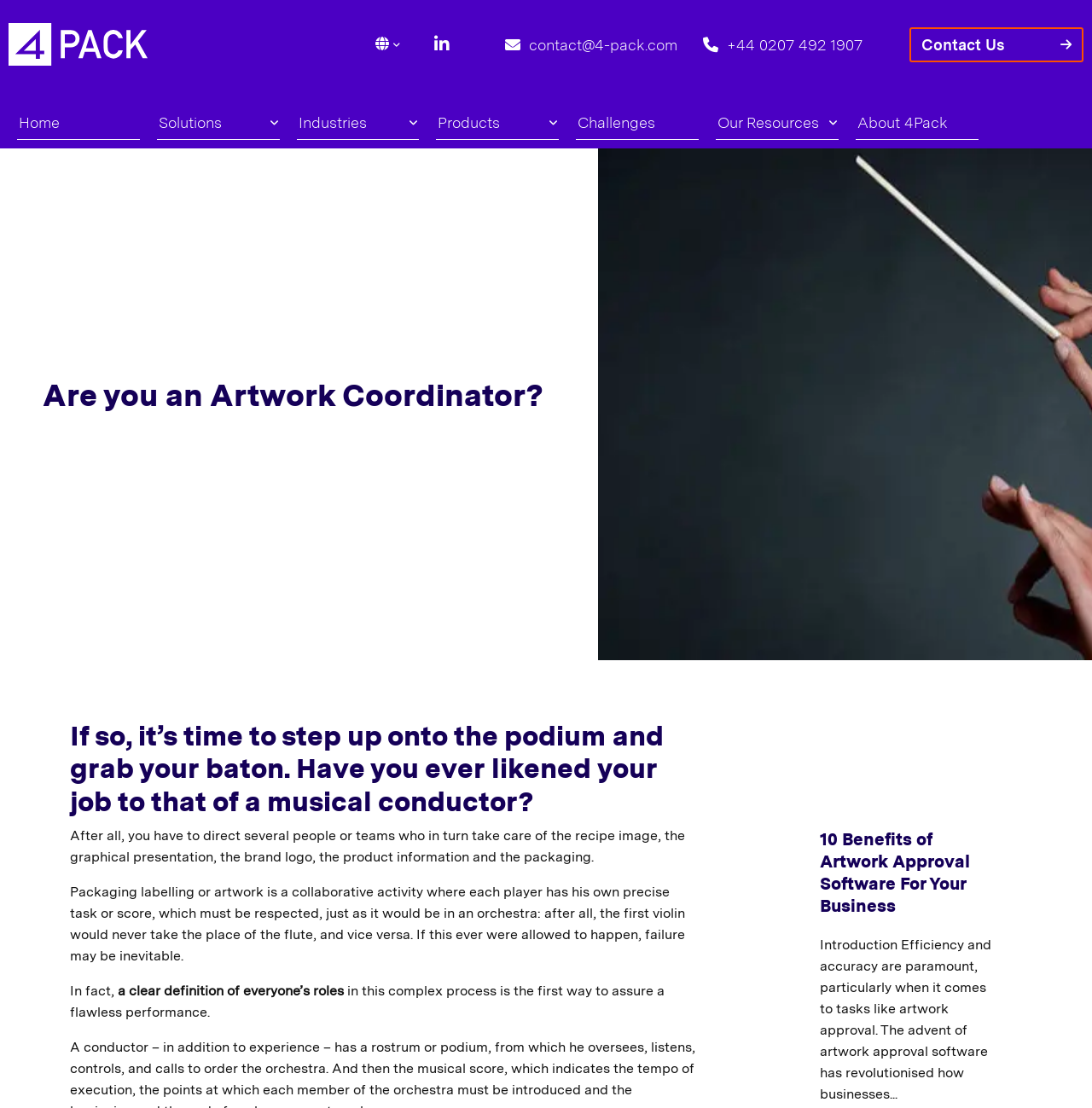What is the image below the heading '10 Benefits of Artwork Approval Software For Your Business'? Based on the image, give a response in one word or a short phrase.

Artwork Approval Software